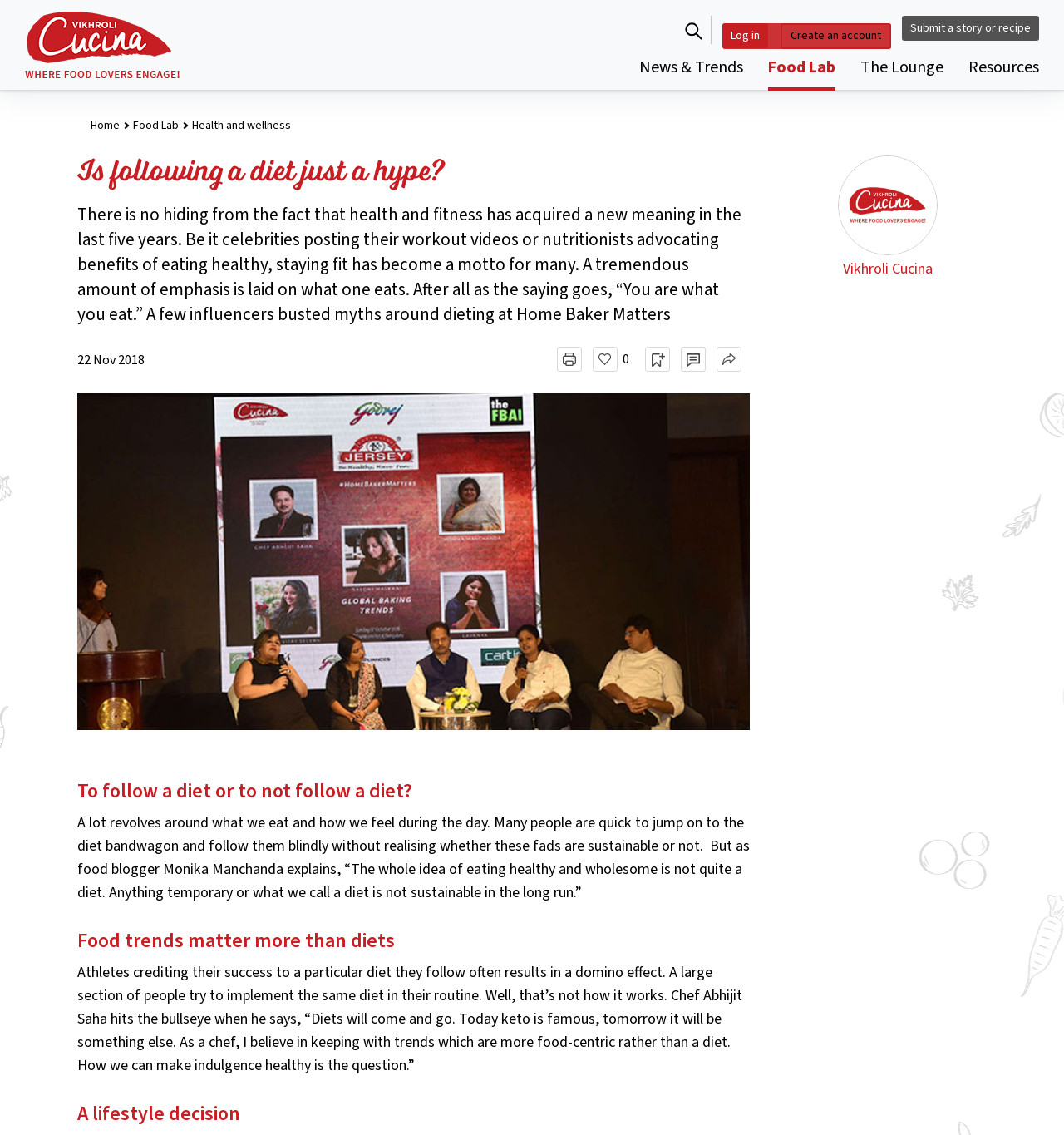Find the bounding box coordinates for the area that must be clicked to perform this action: "Click on Log in".

[0.679, 0.014, 0.722, 0.036]